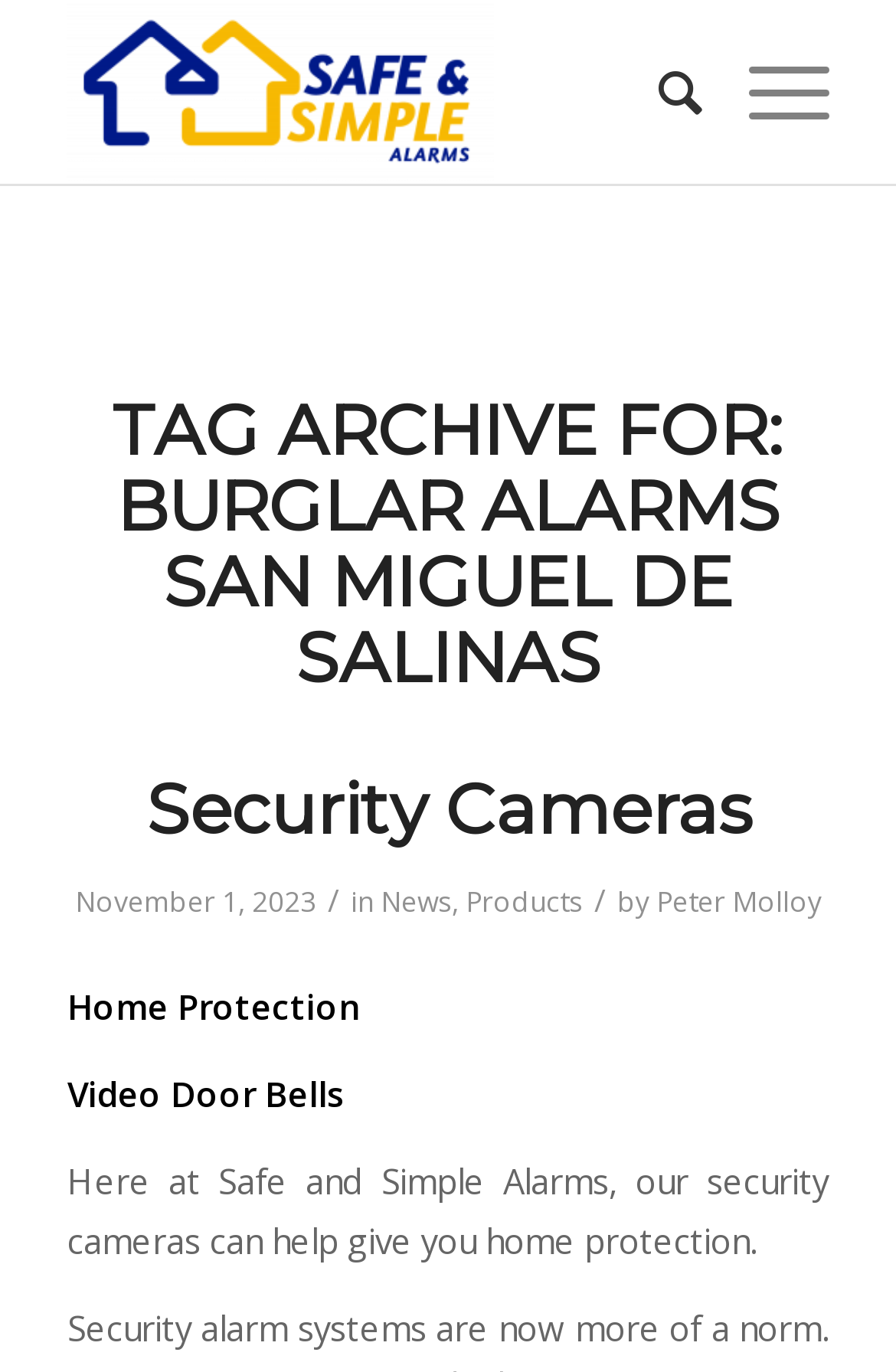Reply to the question with a single word or phrase:
What is the category of the article?

Burglar Alarms